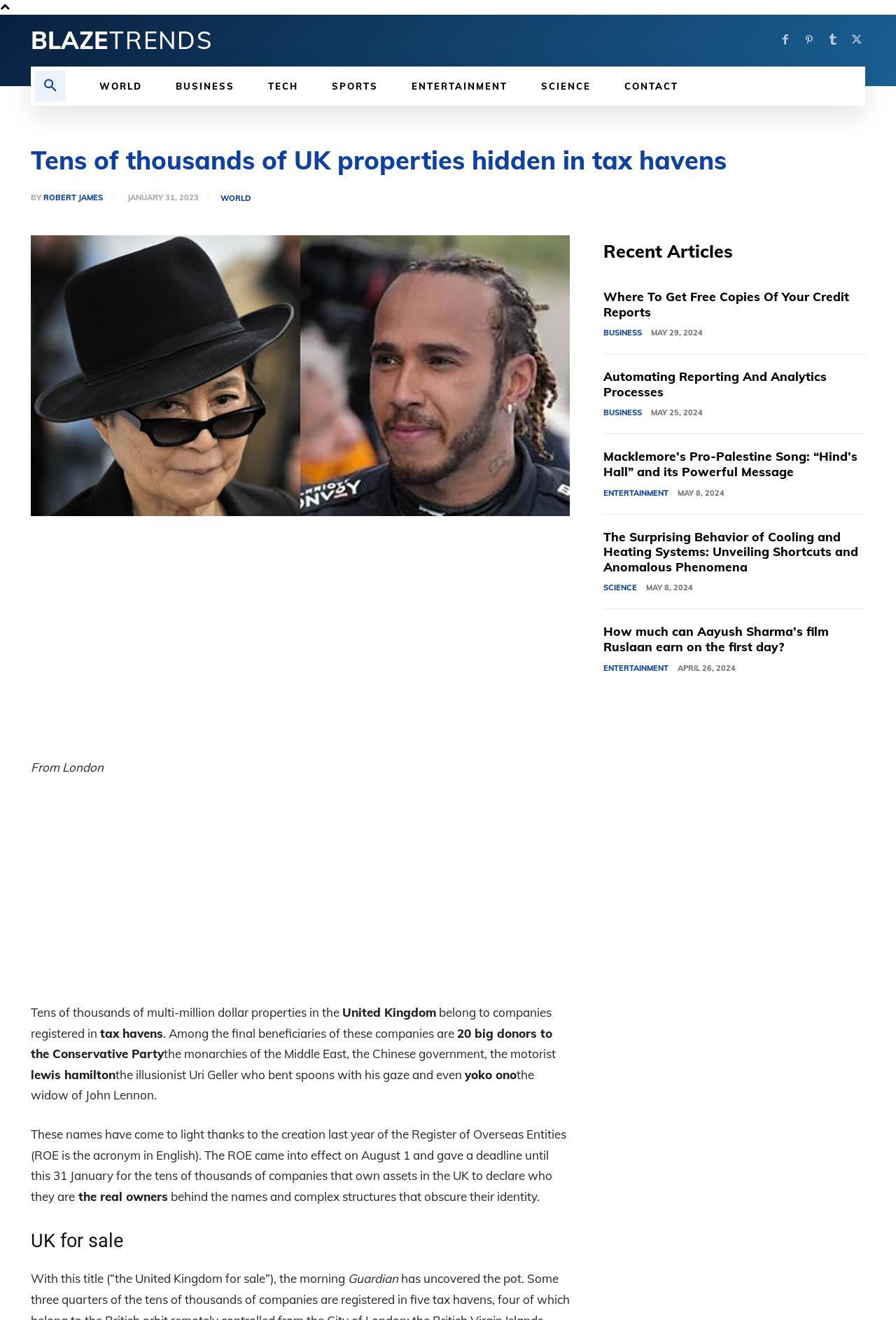Identify the bounding box coordinates for the region of the element that should be clicked to carry out the instruction: "Click on the 'Search' button". The bounding box coordinates should be four float numbers between 0 and 1, i.e., [left, top, right, bottom].

[0.039, 0.054, 0.073, 0.077]